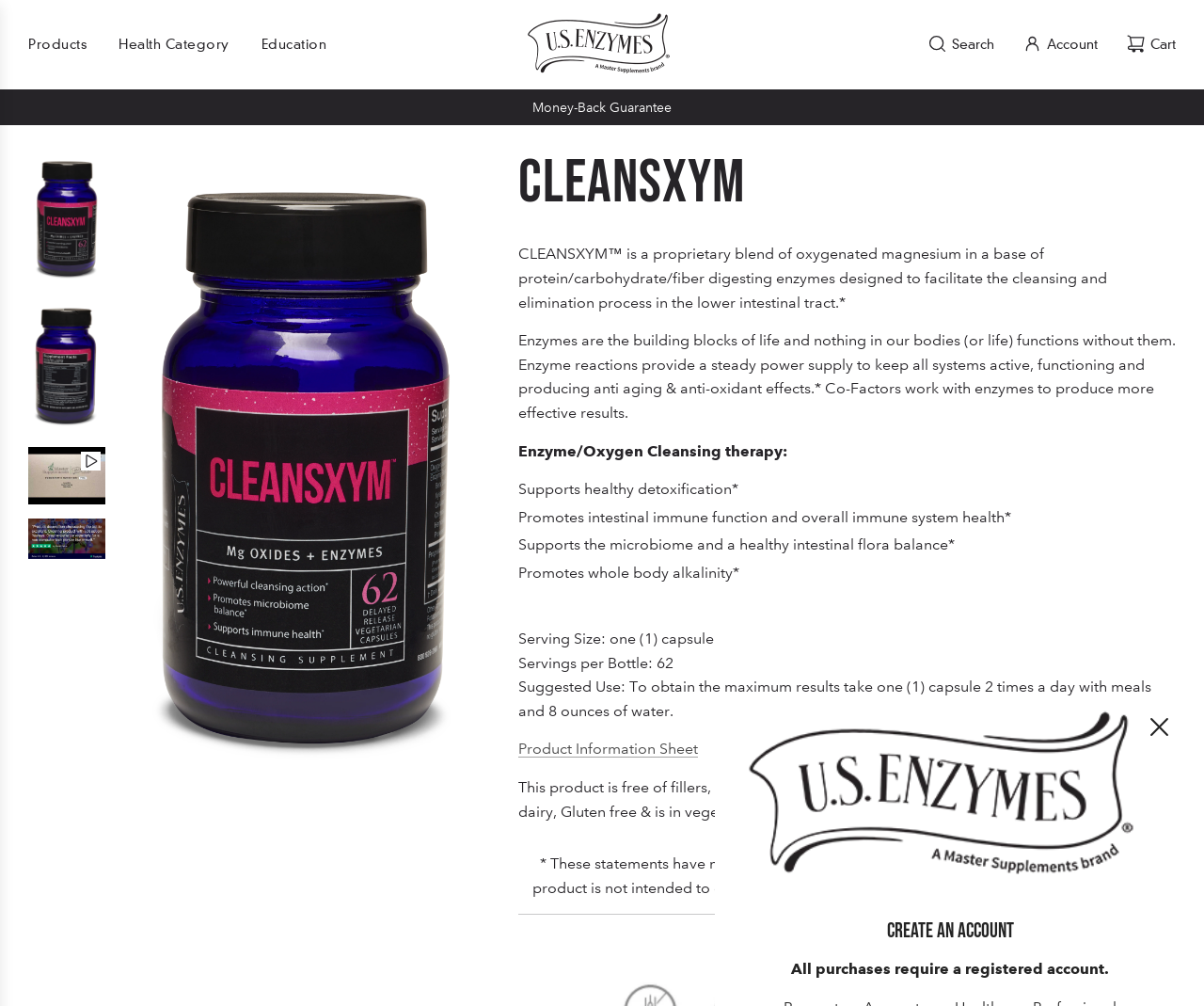Please analyze the image and give a detailed answer to the question:
What is the serving size of the product?

The serving size of the product is one capsule, as indicated by the static text element 'Serving Size: one (1) capsule'.